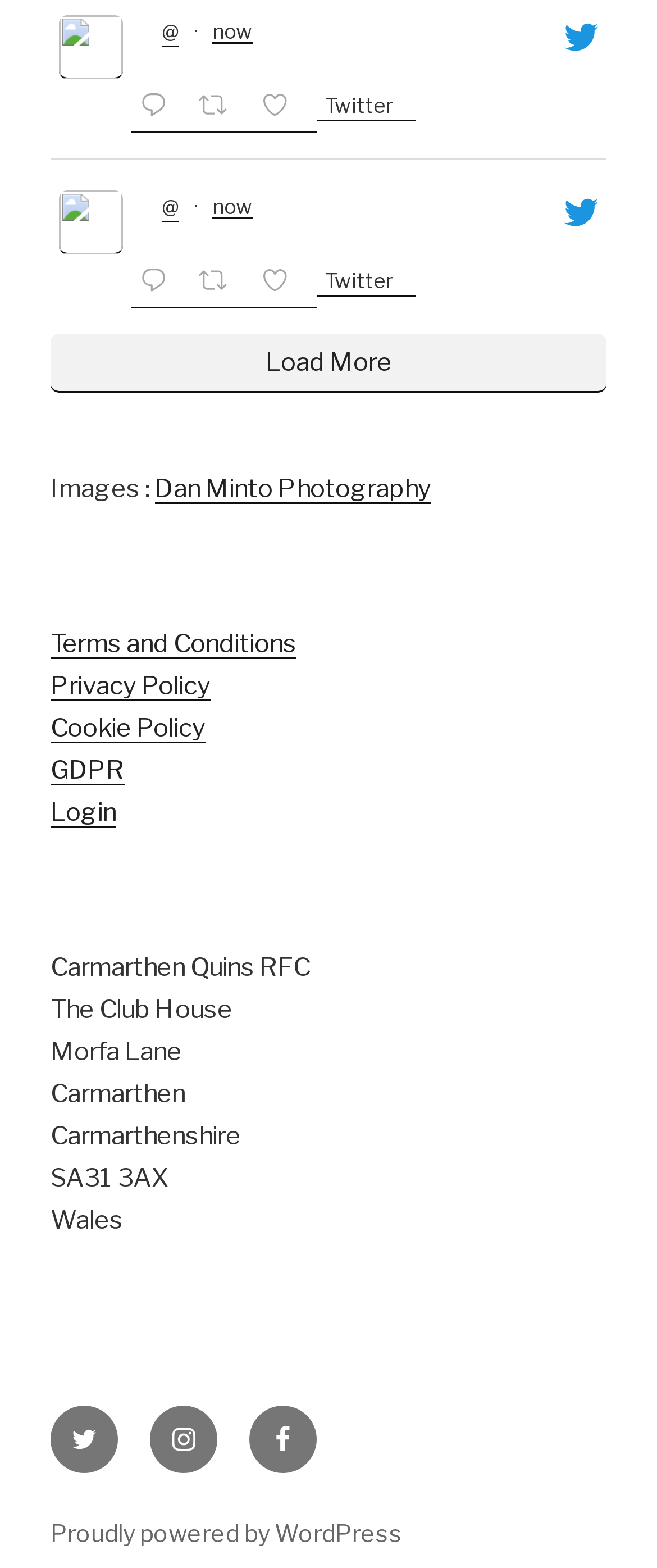Please identify the bounding box coordinates of the element that needs to be clicked to execute the following command: "Read the Conclusion". Provide the bounding box using four float numbers between 0 and 1, formatted as [left, top, right, bottom].

None